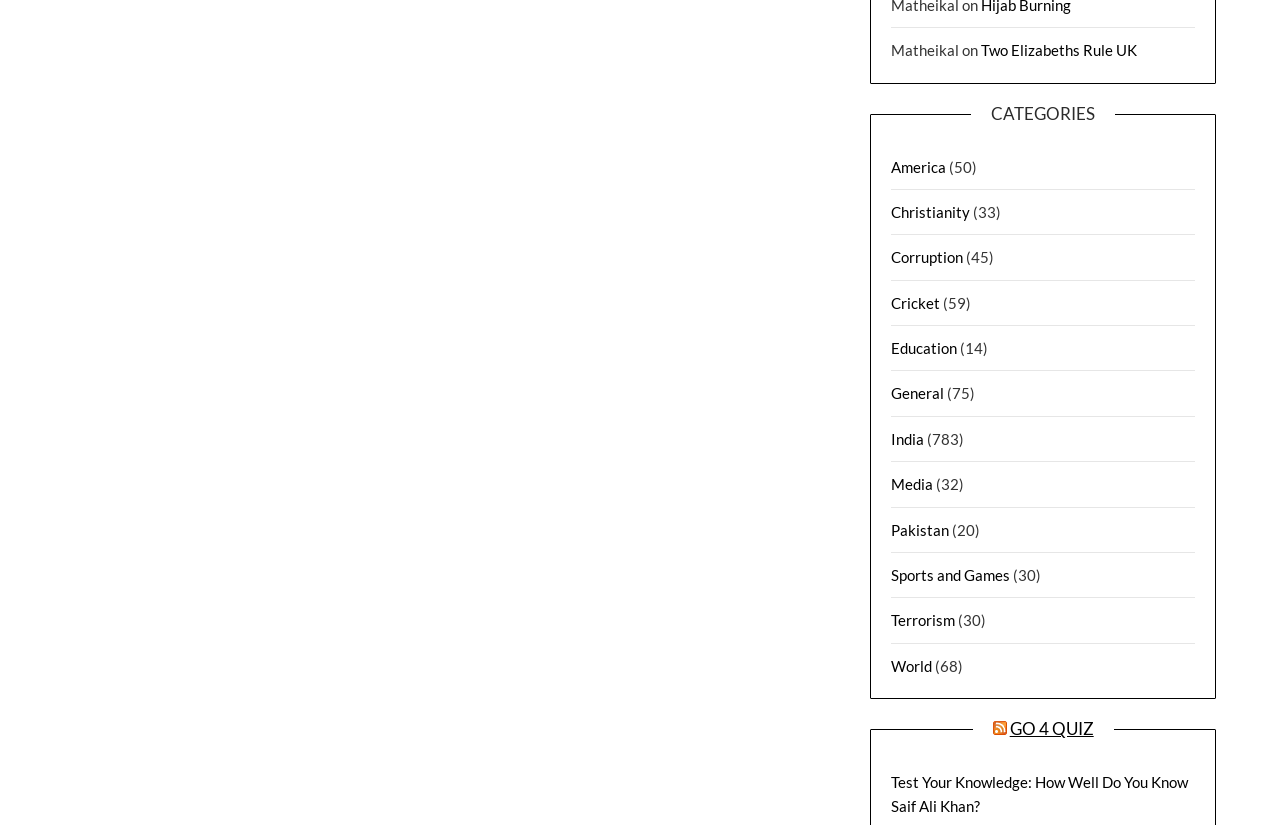What is the title of the featured article? Analyze the screenshot and reply with just one word or a short phrase.

Test Your Knowledge: How Well Do You Know Saif Ali Khan?